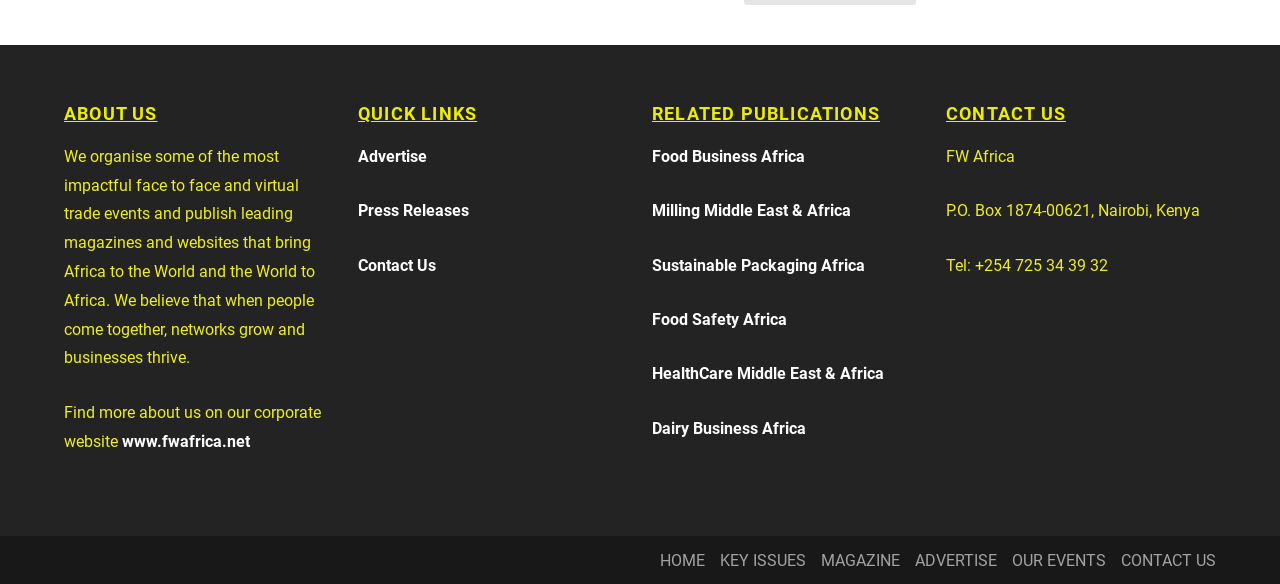Using the provided element description "Food Safety Africa", determine the bounding box coordinates of the UI element.

[0.509, 0.532, 0.615, 0.565]